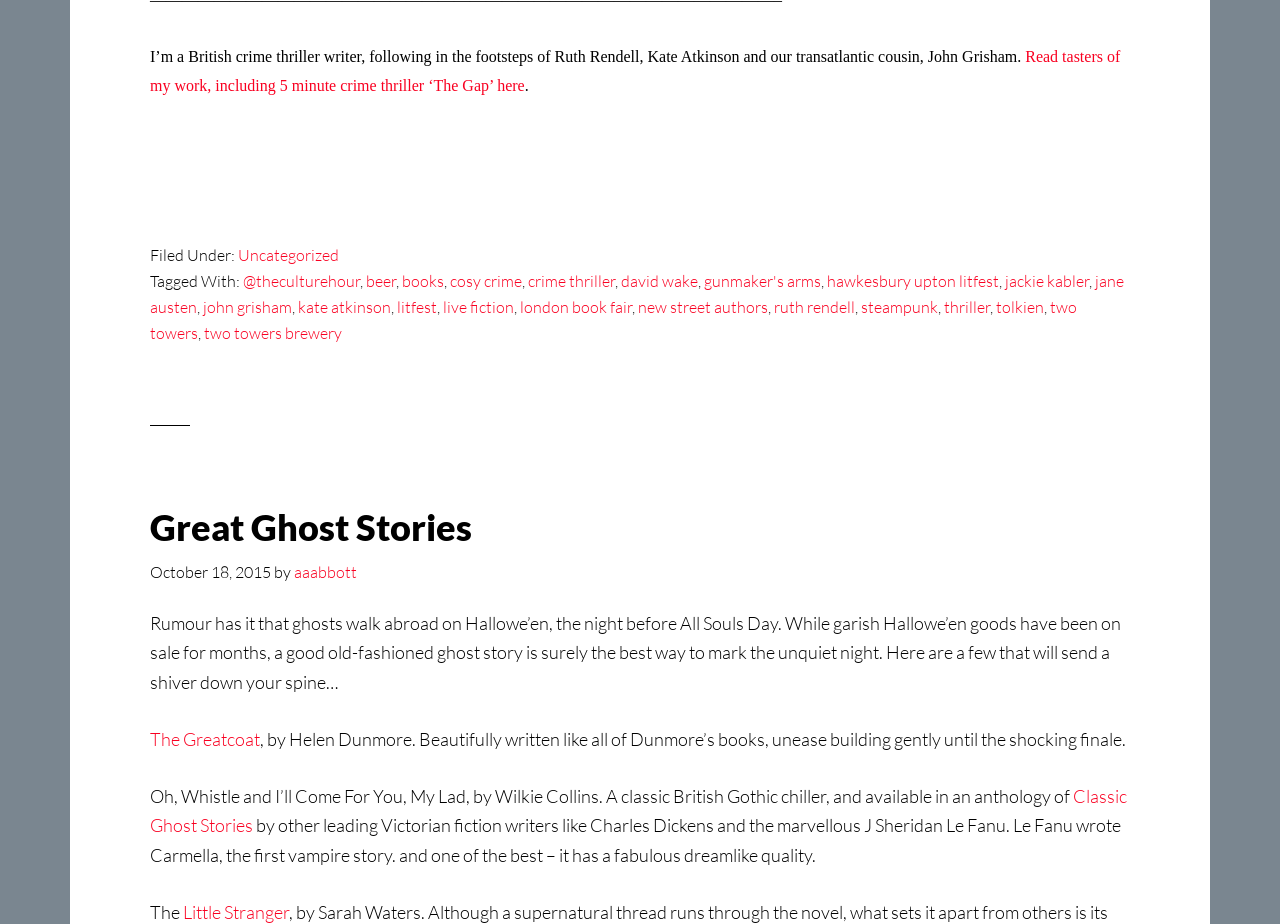Identify the bounding box coordinates of the section to be clicked to complete the task described by the following instruction: "Read The Little Stranger". The coordinates should be four float numbers between 0 and 1, formatted as [left, top, right, bottom].

[0.143, 0.975, 0.226, 0.999]